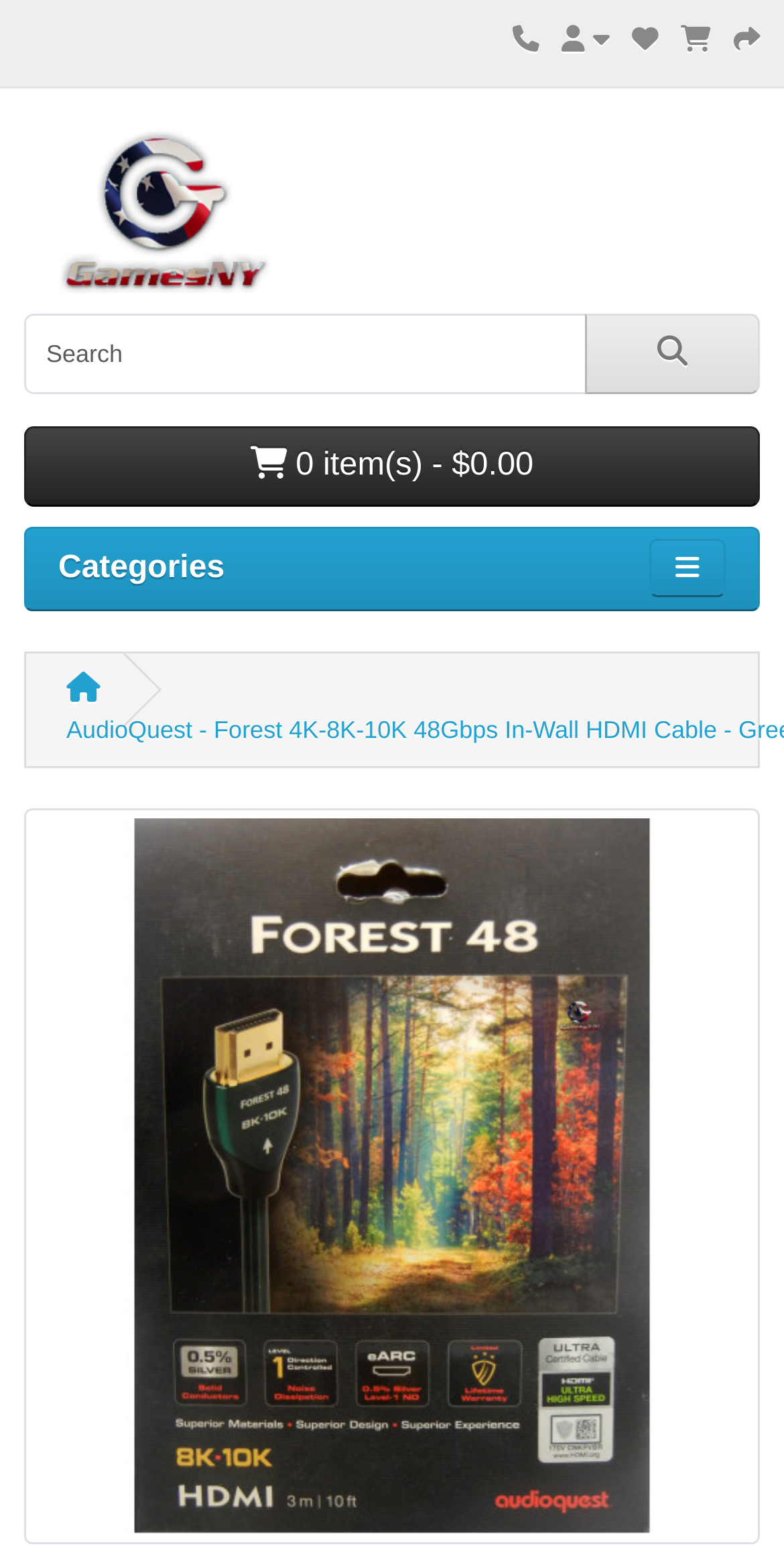How many items are in the shopping cart?
Please give a detailed and elaborate answer to the question.

I can see the button ' 0 item(s) - $0.00' which indicates that there are currently 0 items in the shopping cart.